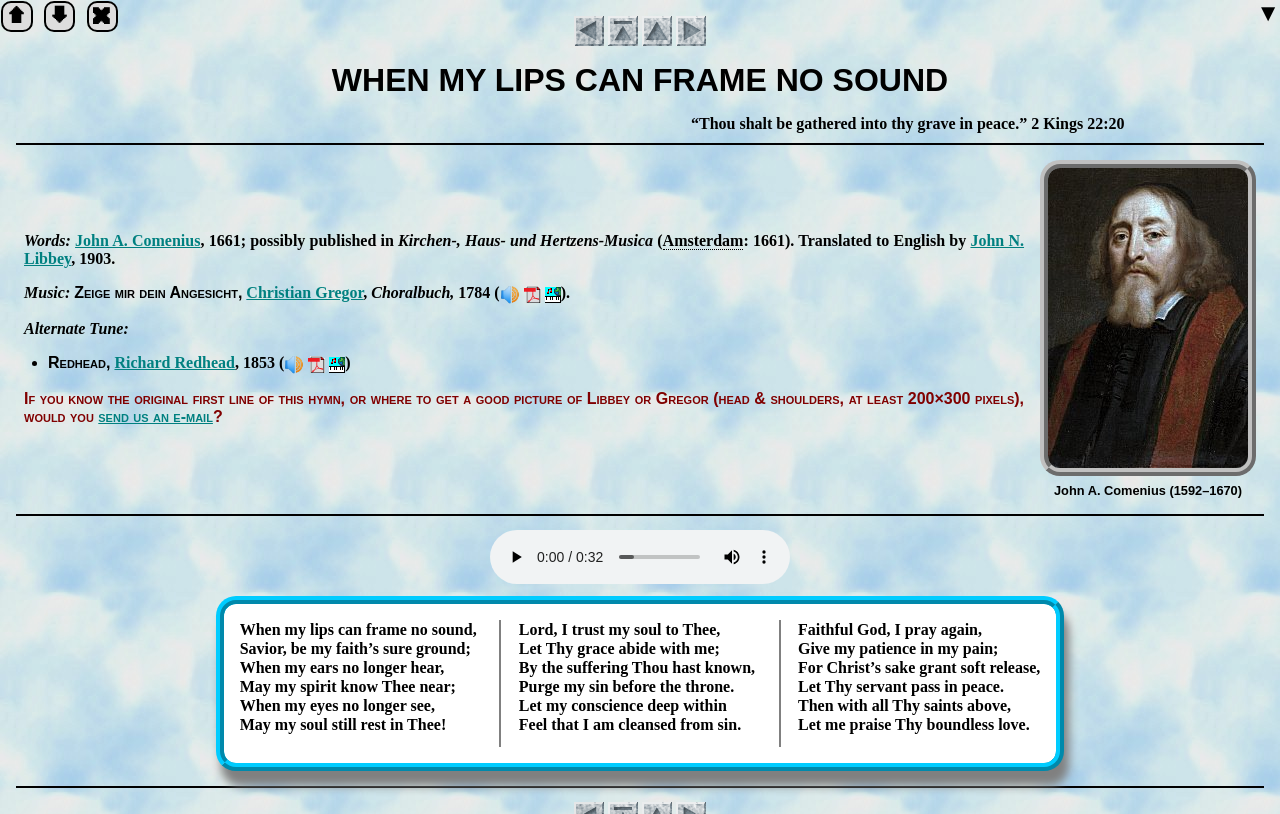Provide the bounding box coordinates for the specified HTML element described in this description: "send us an e-mail". The coordinates should be four float numbers ranging from 0 to 1, in the format [left, top, right, bottom].

[0.077, 0.501, 0.166, 0.522]